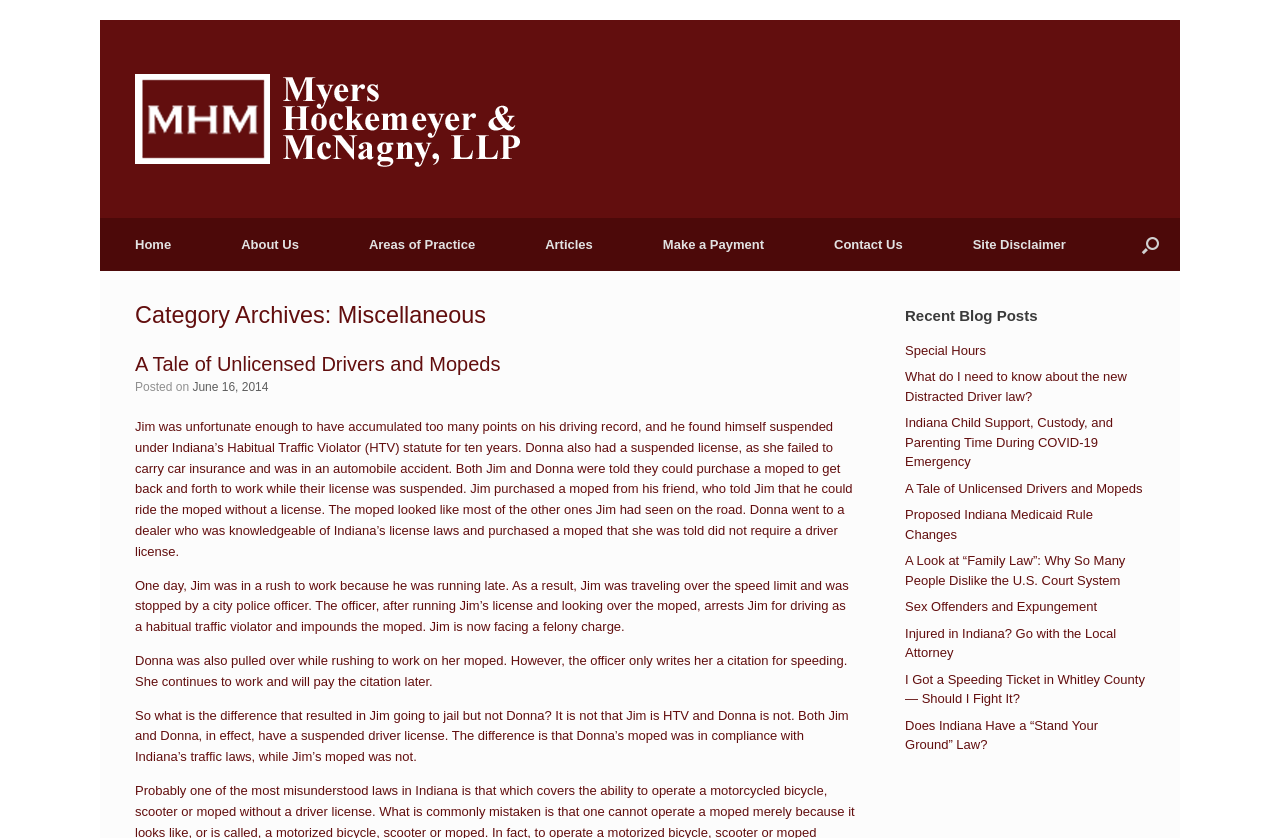Give a detailed overview of the webpage's appearance and contents.

The webpage is about the law firm Myers Hockemeyer & McNagny, LLP, with a focus on miscellaneous articles and blog posts. At the top left, there is a logo of the law firm, which is also a link. To the right of the logo, there is a navigation menu with links to various pages, including Home, About Us, Areas of Practice, Articles, Make a Payment, Contact Us, and Site Disclaimer.

Below the navigation menu, there is a header section with a category archive title "Miscellaneous" and a subheading "A Tale of Unlicensed Drivers and Mopeds". This section takes up most of the top half of the page. The article tells the story of two individuals, Jim and Donna, who both had suspended licenses and were told they could ride mopeds to get to work. However, Jim's moped was not in compliance with Indiana's traffic laws, and he was arrested and charged with a felony, while Donna's moped was compliant, and she only received a citation for speeding.

To the right of the article, there is a sidebar with a heading "Recent Blog Posts" and a list of links to various blog posts, including "Special Hours", "What do I need to know about the new Distracted Driver law?", and several others.